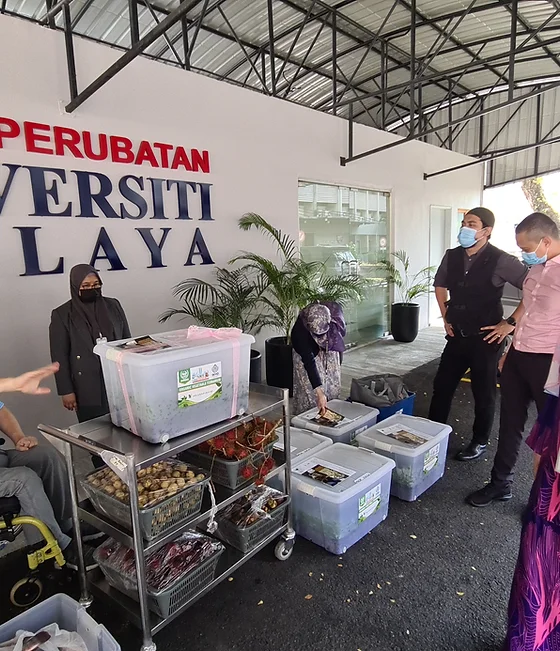Provide a short, one-word or phrase answer to the question below:
What is the purpose of the gathering?

social advocacy